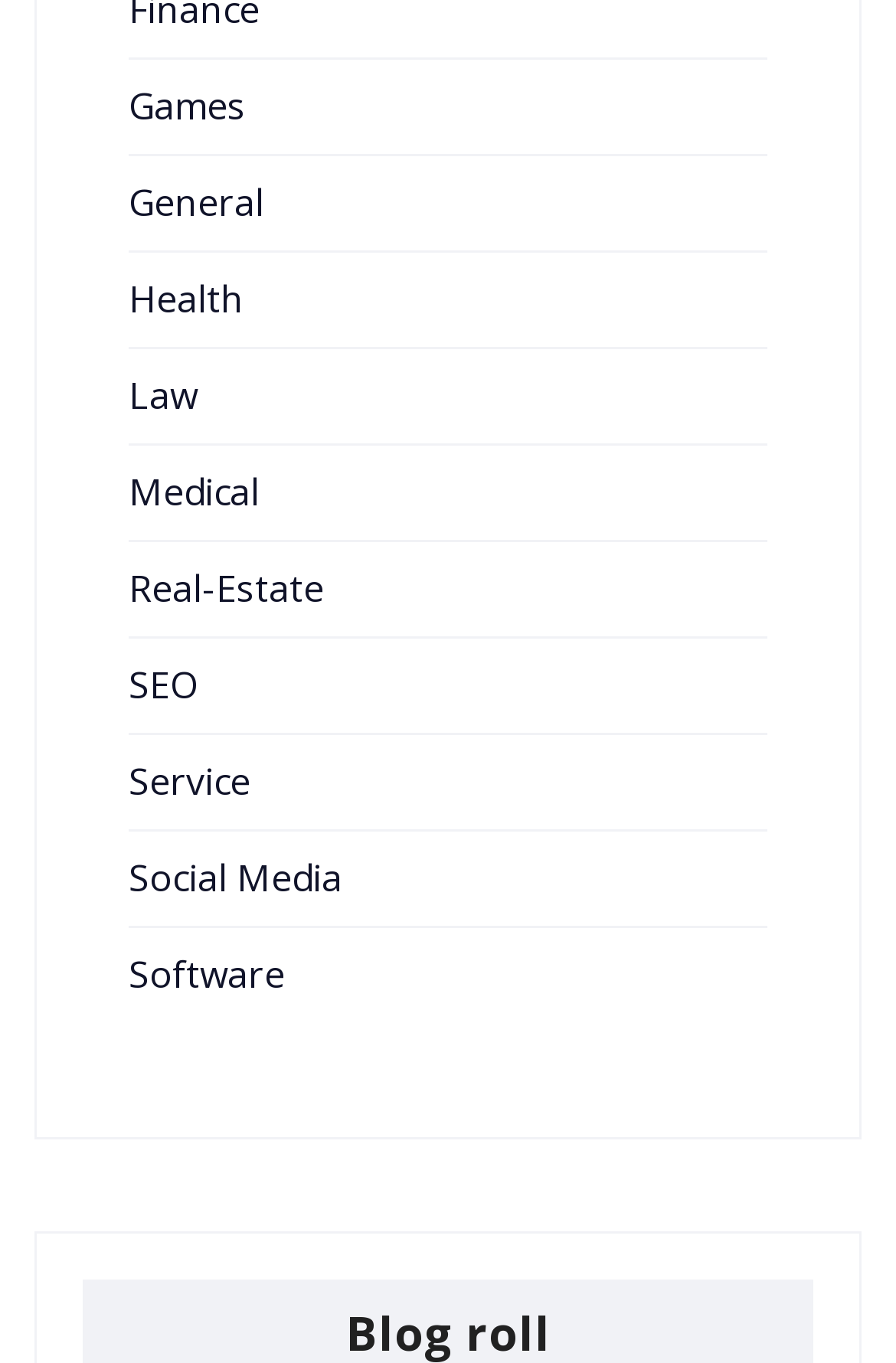Locate the bounding box coordinates of the element I should click to achieve the following instruction: "Browse Medical resources".

[0.144, 0.341, 0.29, 0.379]